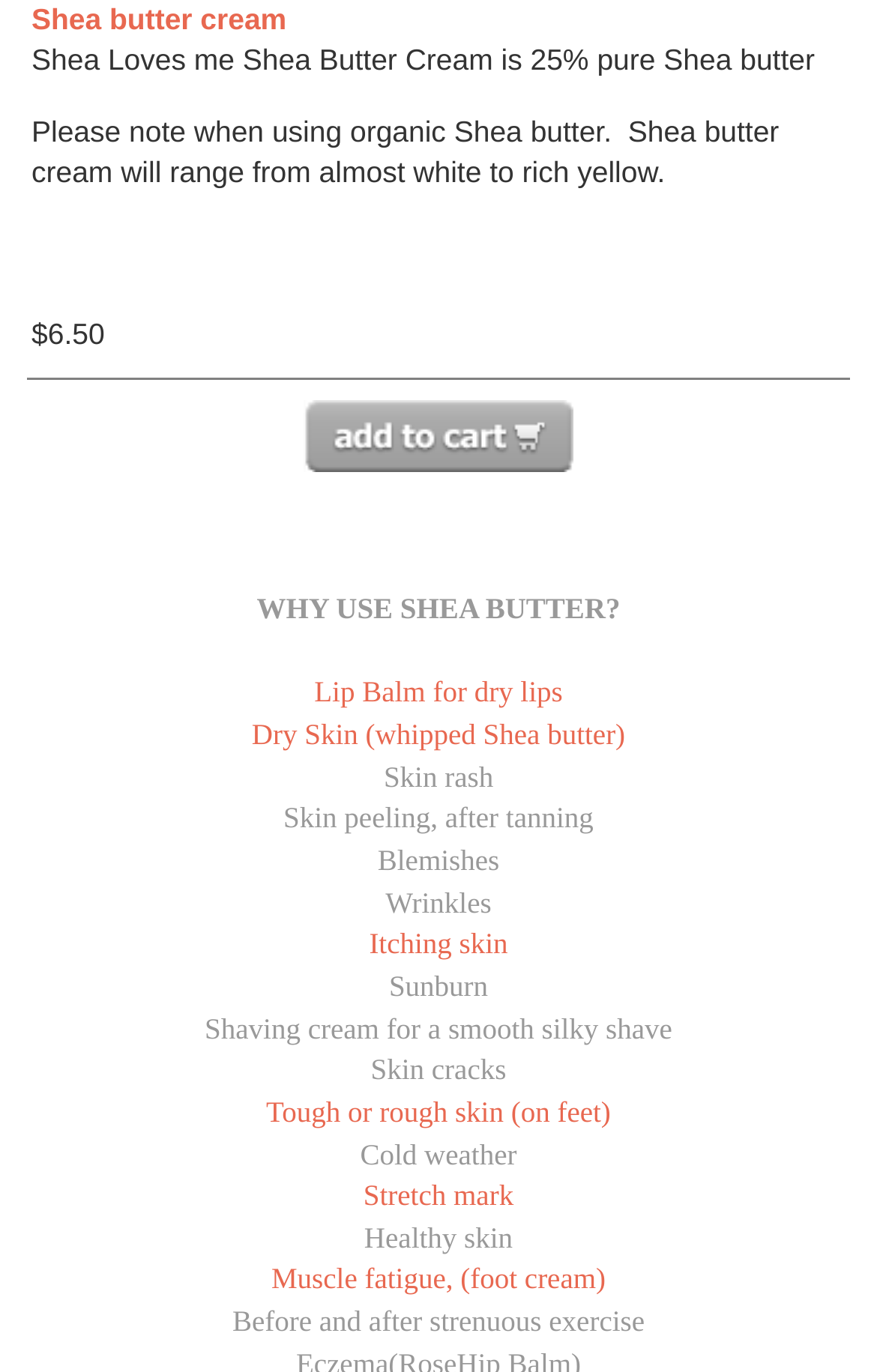With reference to the image, please provide a detailed answer to the following question: What is the action associated with the 'add to cart' button?

The 'add to cart' button is a link element with the text 'add to cart' at coordinates [0.346, 0.292, 0.654, 0.345]. When clicked, it likely adds the product to the user's shopping cart.